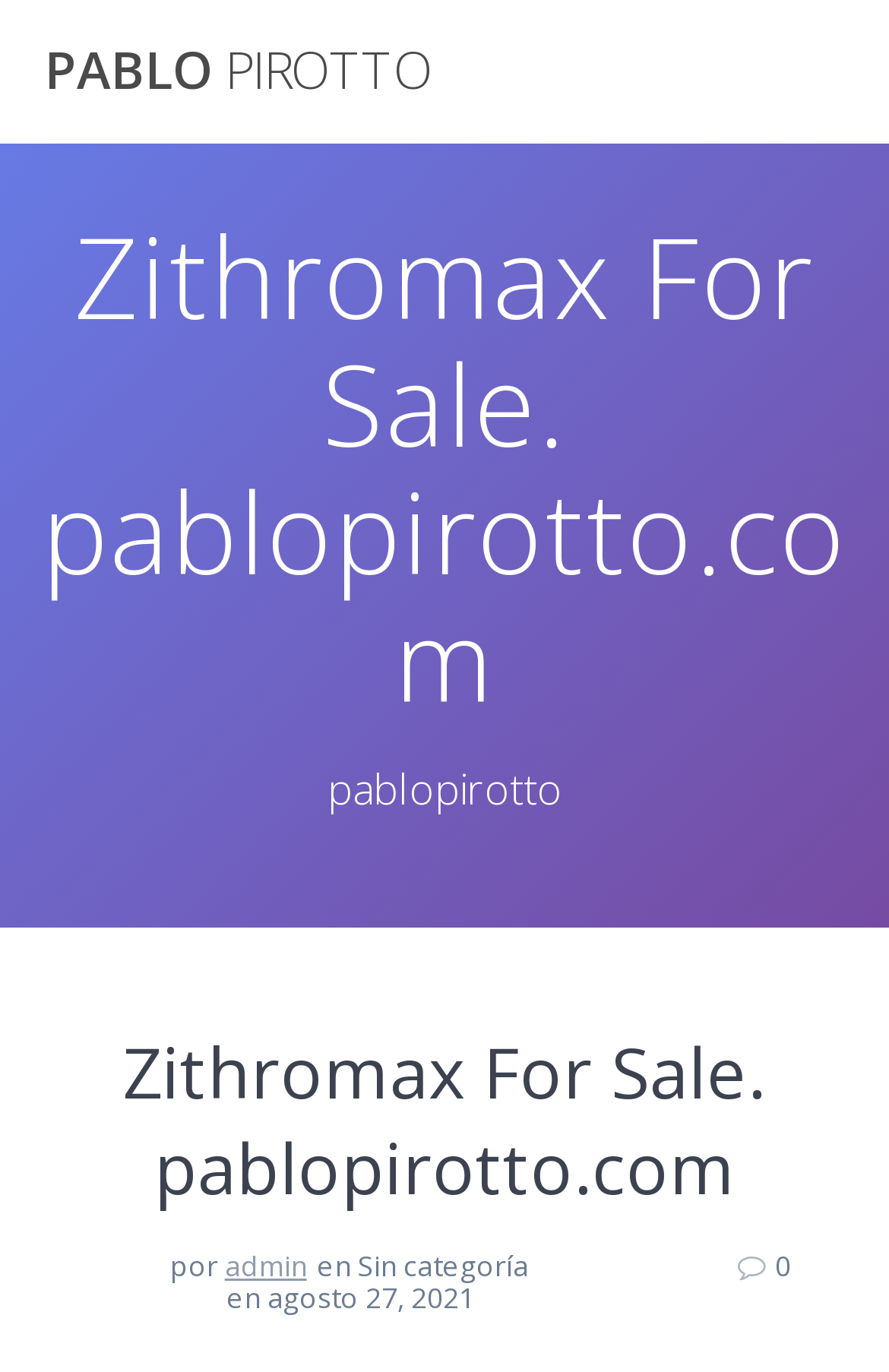Elaborate on the different components and information displayed on the webpage.

The webpage appears to be a personal website or blog, with the title "Zithromax For Sale. pablopirotto.com – PABLO PIROTTO" displayed prominently at the top. 

There are two links at the top of the page, one labeled "PABLO PIROTTO" and the other an icon represented by "\uf0c9", which is likely a social media or profile link. 

Below these links, there are two headings with the same text "Zithromax For Sale. pablopirotto.com", one smaller than the other. The larger heading is centered on the page, while the smaller one is positioned near the bottom of the page.

At the bottom of the page, there is a section with several pieces of text, including "por", a link to "admin", and two lines of text: "en Sin categoría" and "en agosto 27, 2021", which appears to be a post or article metadata, indicating the language, category, and date of publication.